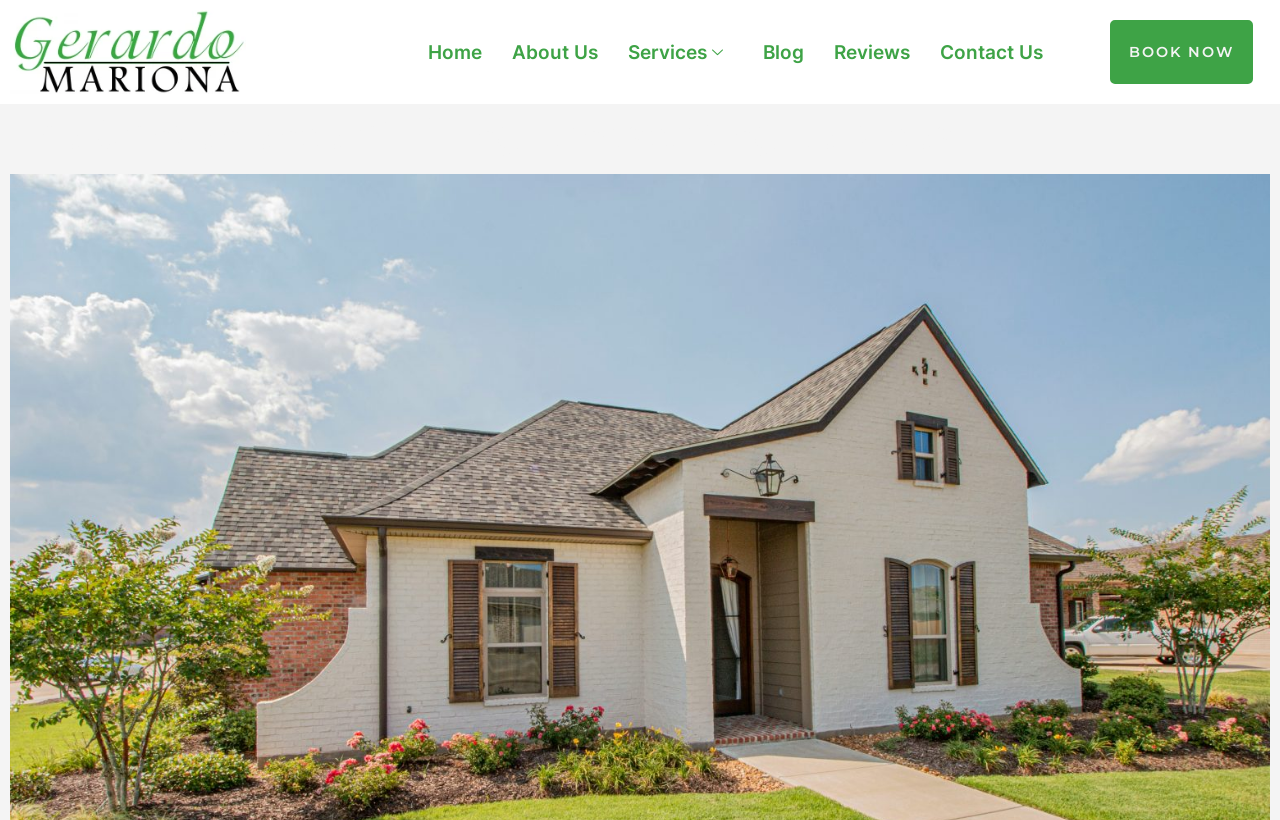Use a single word or phrase to answer the question:
How many navigation links are there?

6